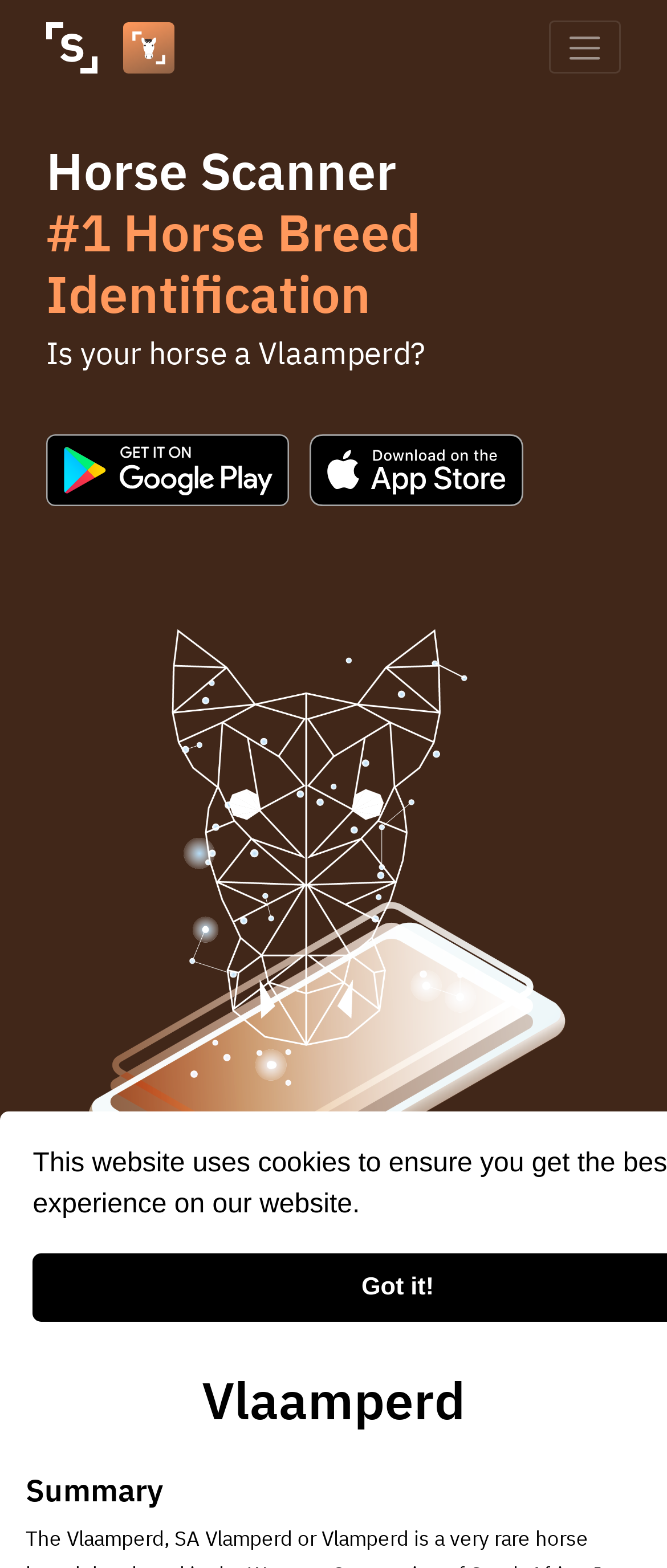What is the purpose of the Horse Scanner app?
Answer the question with detailed information derived from the image.

The purpose of the Horse Scanner app can be found in the heading element '#1 Horse Breed Identification' which indicates that the app is used for horse breed identification.